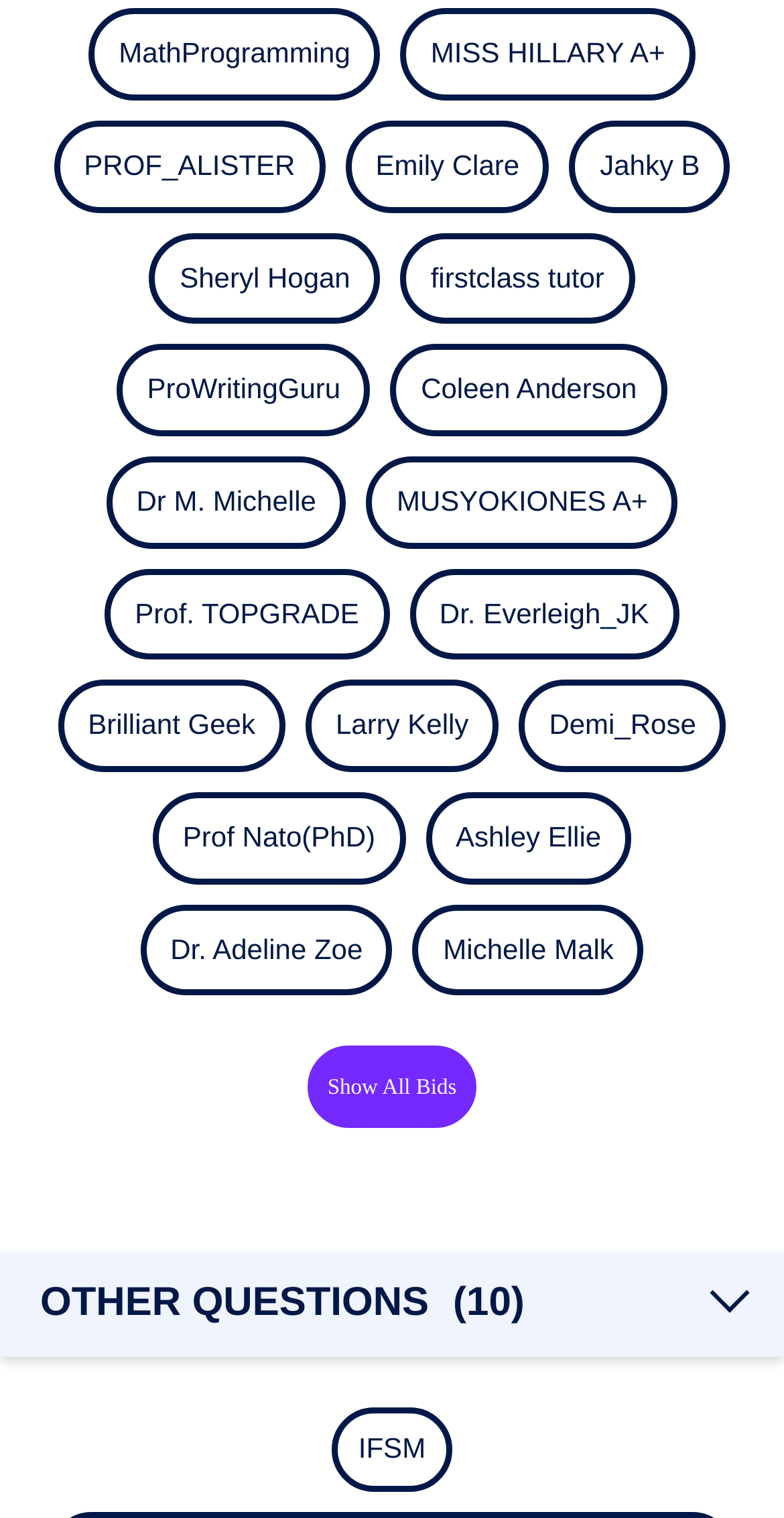Determine the bounding box coordinates of the clickable area required to perform the following instruction: "view Prof. TOPGRADE's profile". The coordinates should be represented as four float numbers between 0 and 1: [left, top, right, bottom].

[0.172, 0.393, 0.458, 0.414]